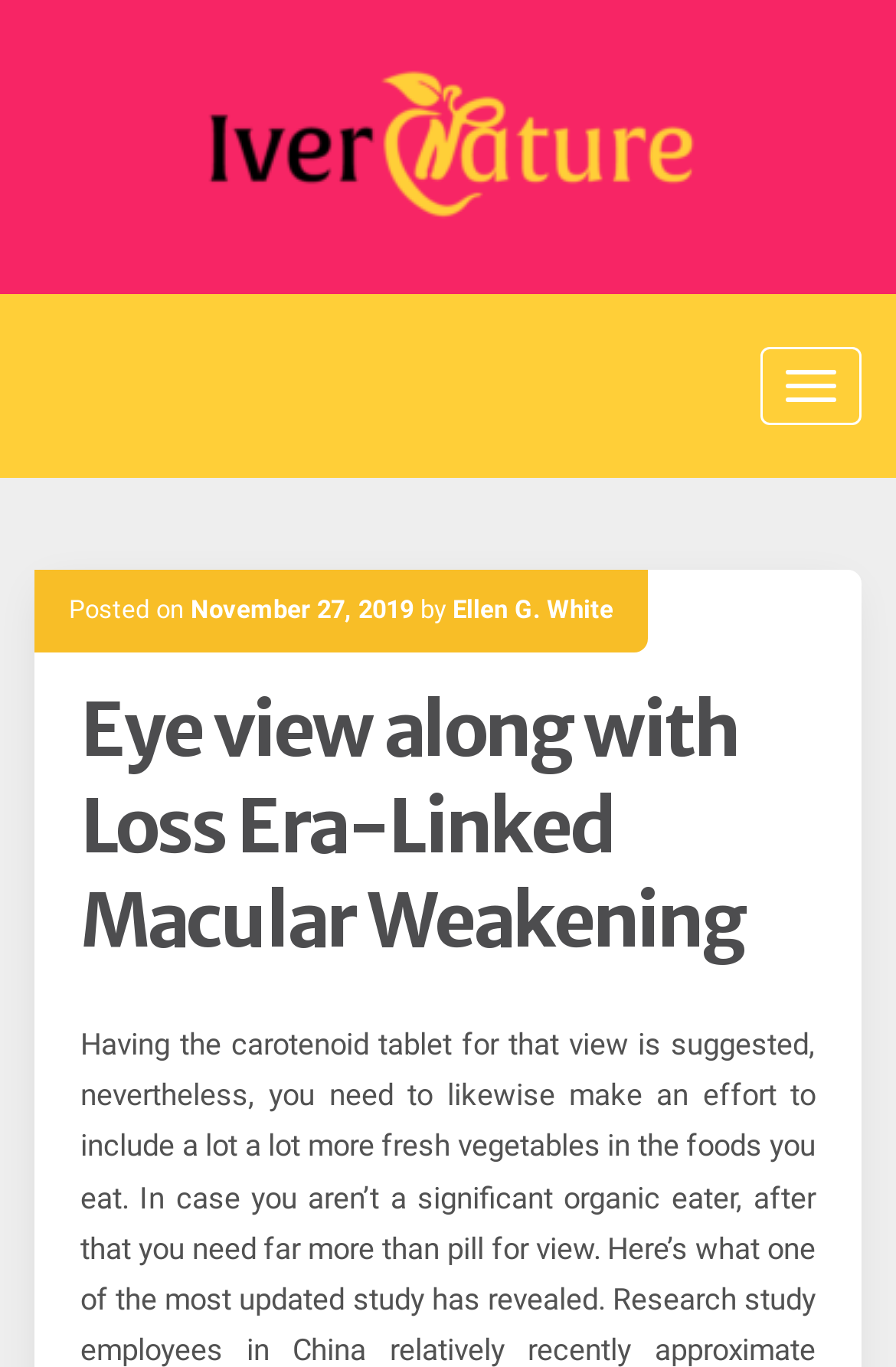Please locate the UI element described by "alt="Iver Nature"" and provide its bounding box coordinates.

[0.218, 0.083, 0.782, 0.118]